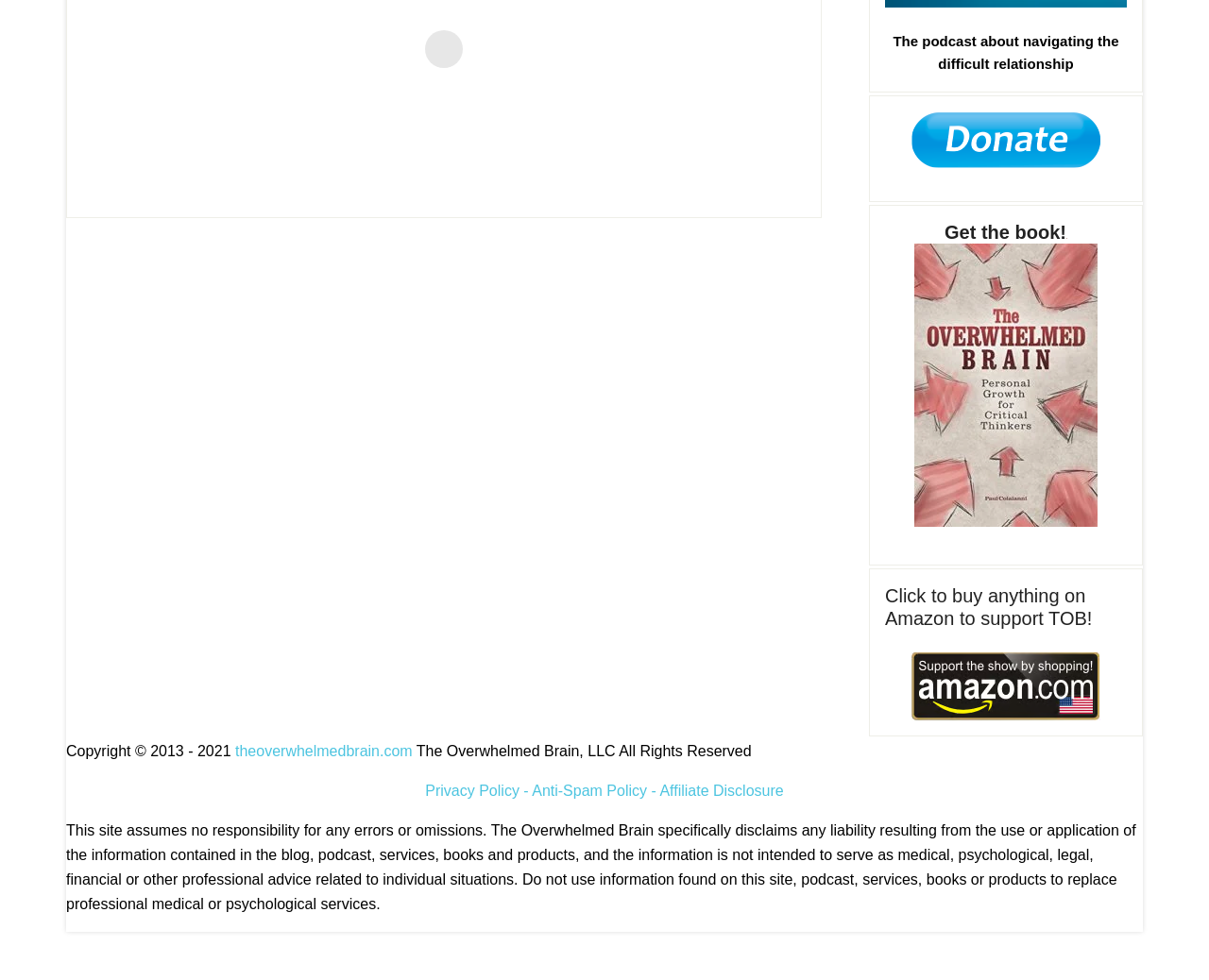Identify the bounding box for the UI element that is described as follows: "Privacy Policy -".

[0.352, 0.799, 0.44, 0.815]